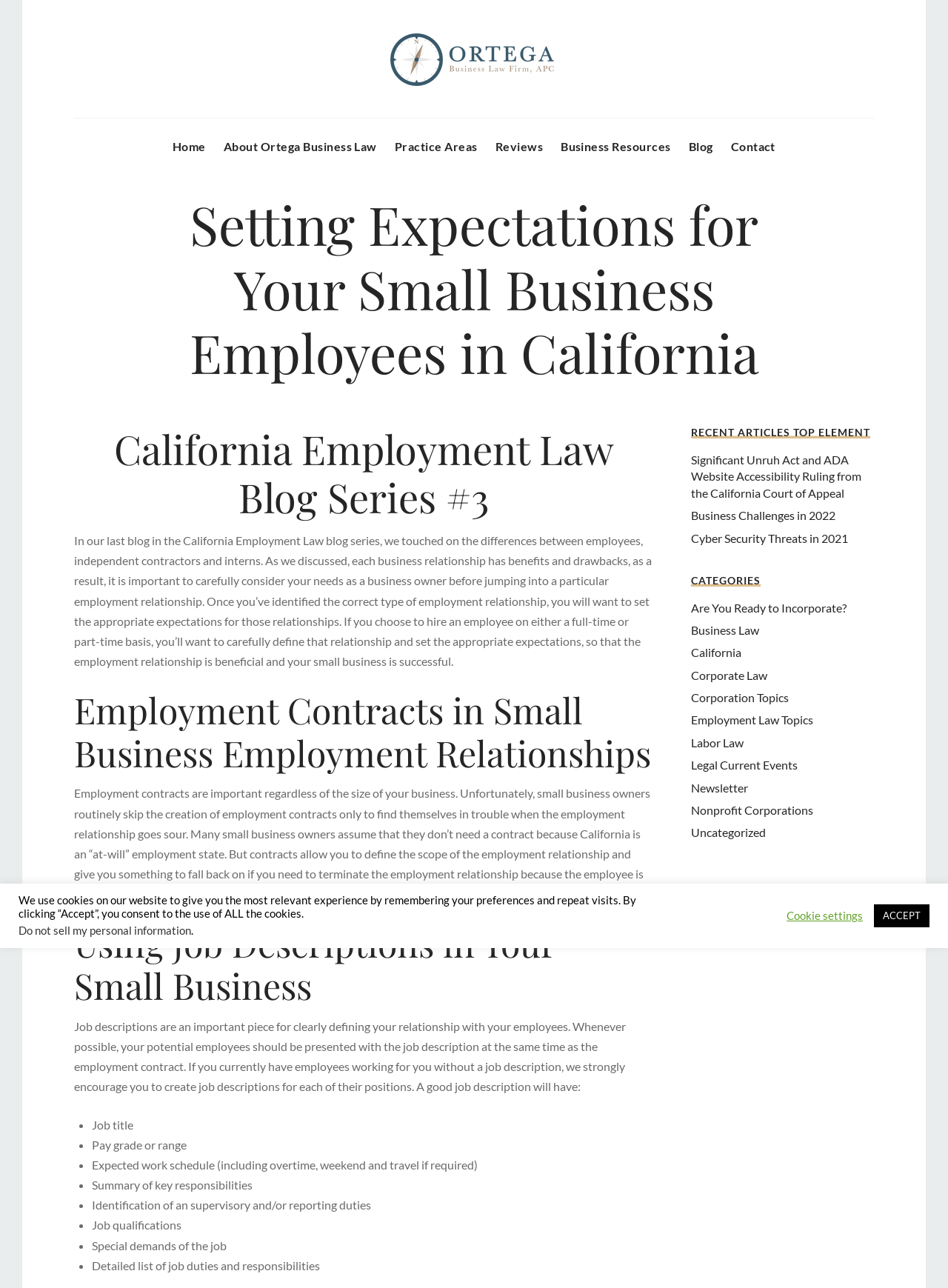Please identify the bounding box coordinates of the area that needs to be clicked to fulfill the following instruction: "Click the 'Home' link."

[0.182, 0.106, 0.217, 0.135]